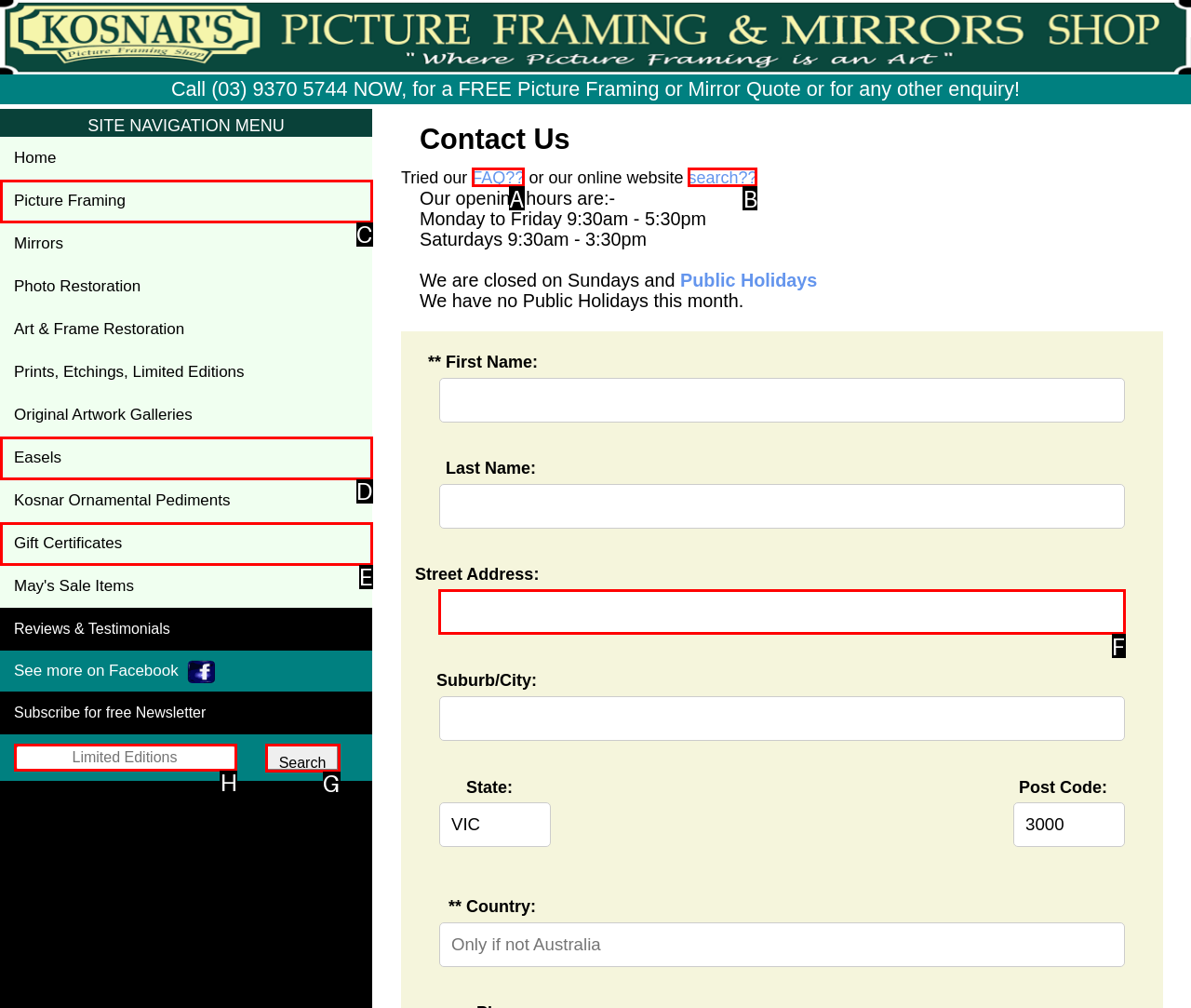Tell me which option I should click to complete the following task: Search for something on the site Answer with the option's letter from the given choices directly.

H